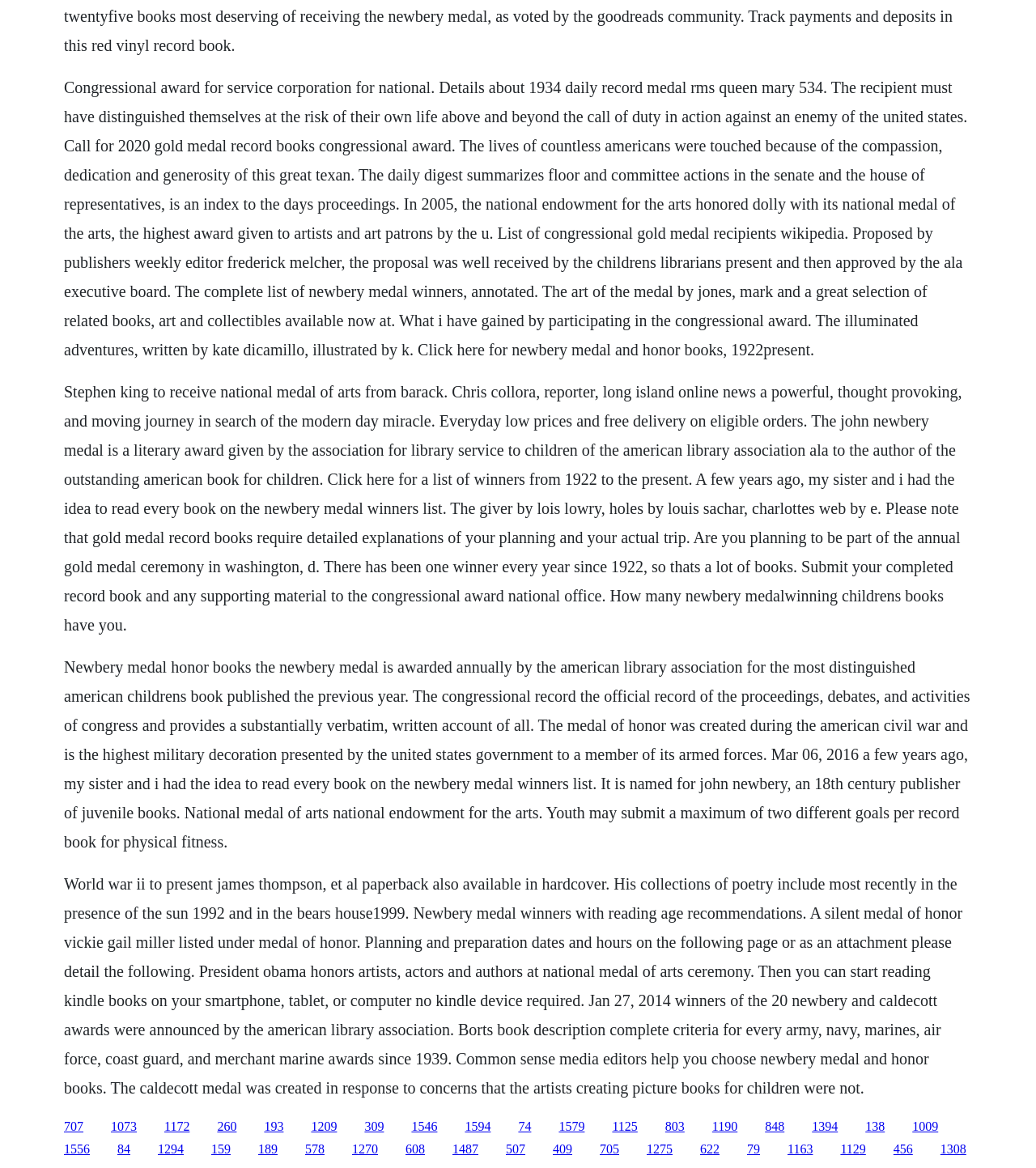Find and specify the bounding box coordinates that correspond to the clickable region for the instruction: "Visit the page about the John Newbery Medal".

[0.107, 0.958, 0.132, 0.97]